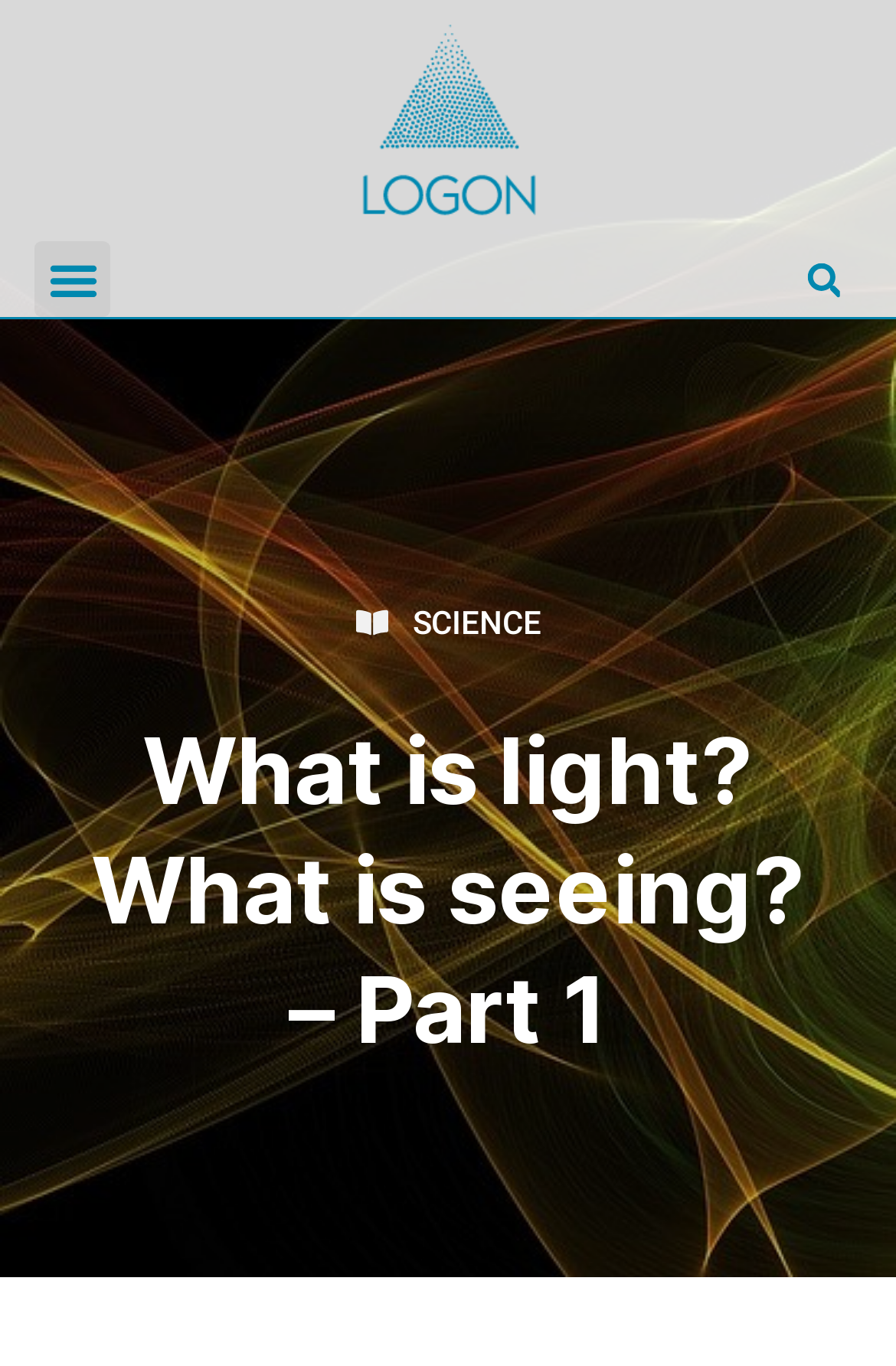Based on the element description: "Menu", identify the UI element and provide its bounding box coordinates. Use four float numbers between 0 and 1, [left, top, right, bottom].

[0.038, 0.177, 0.123, 0.233]